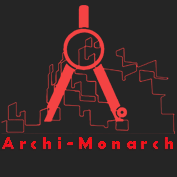Using the details in the image, give a detailed response to the question below:
What is hinted at by the stylized outlines of architectural structures?

The stylized outlines of architectural structures in the backdrop of the logo hint at creativity and innovation within the architectural field, which is in line with the platform's focus on enhancing architectural knowledge and providing downloadable resources.